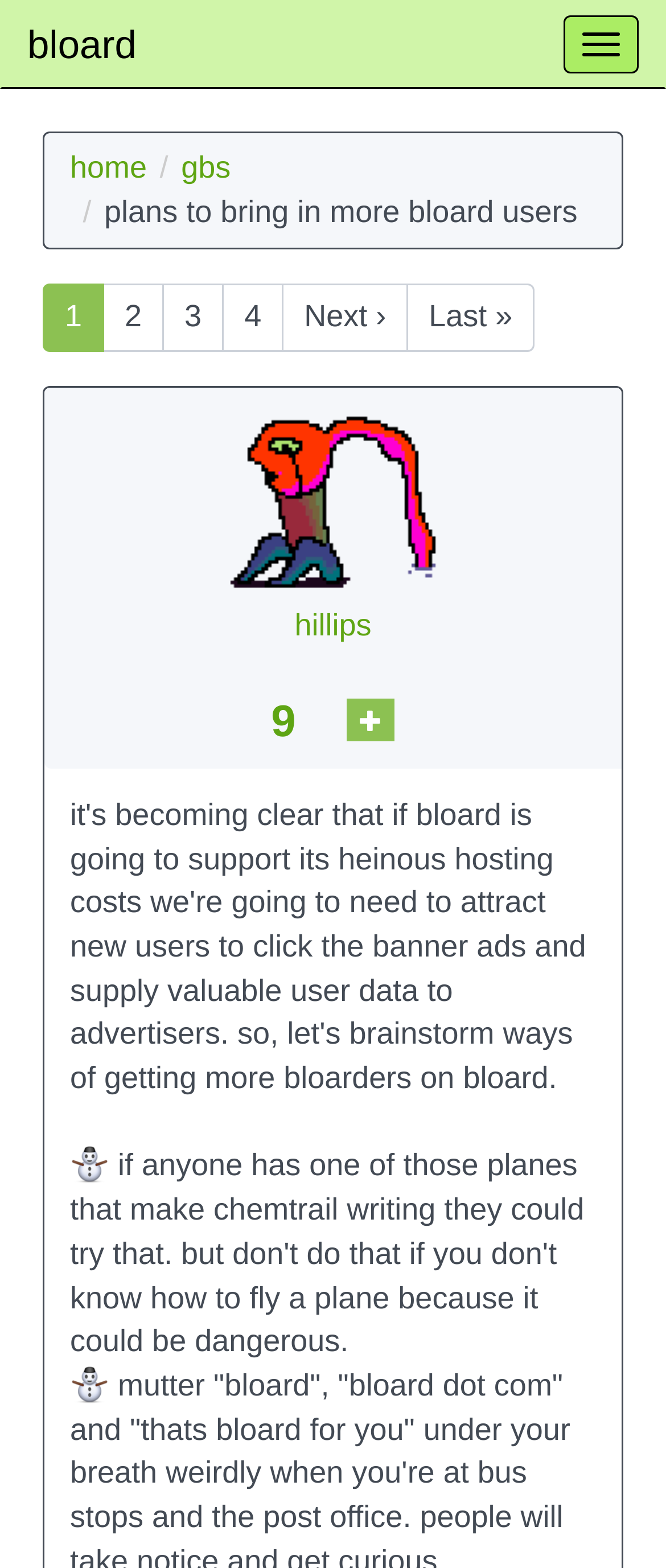What is the text below the top navigation bar?
Please look at the screenshot and answer in one word or a short phrase.

plans to bring in more bloard users